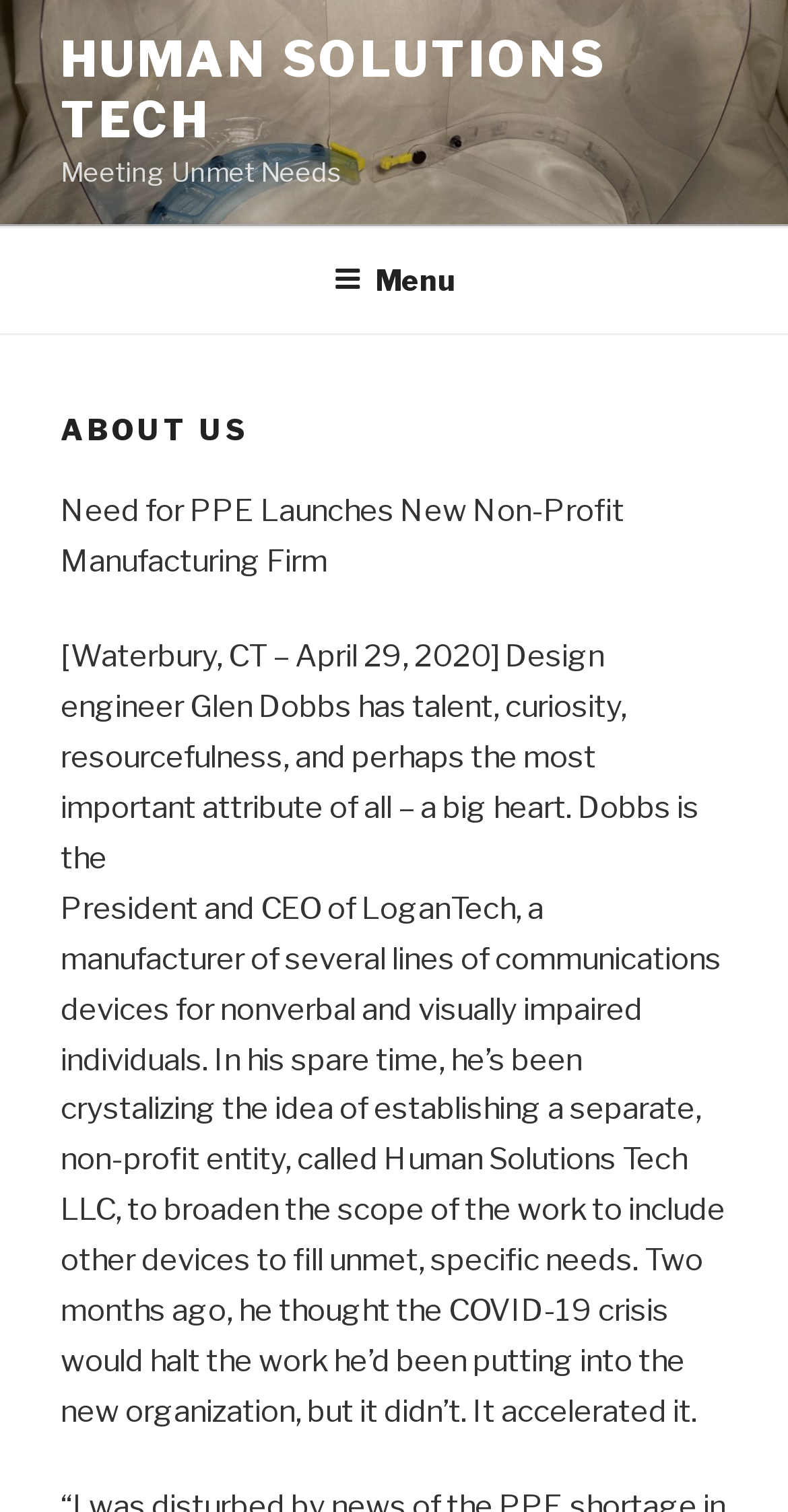From the screenshot, find the bounding box of the UI element matching this description: "Menu". Supply the bounding box coordinates in the form [left, top, right, bottom], each a float between 0 and 1.

[0.386, 0.152, 0.614, 0.217]